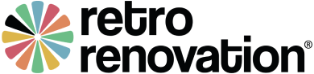What design aesthetic does Retro Renovation celebrate?
Please use the image to provide a one-word or short phrase answer.

mid-century